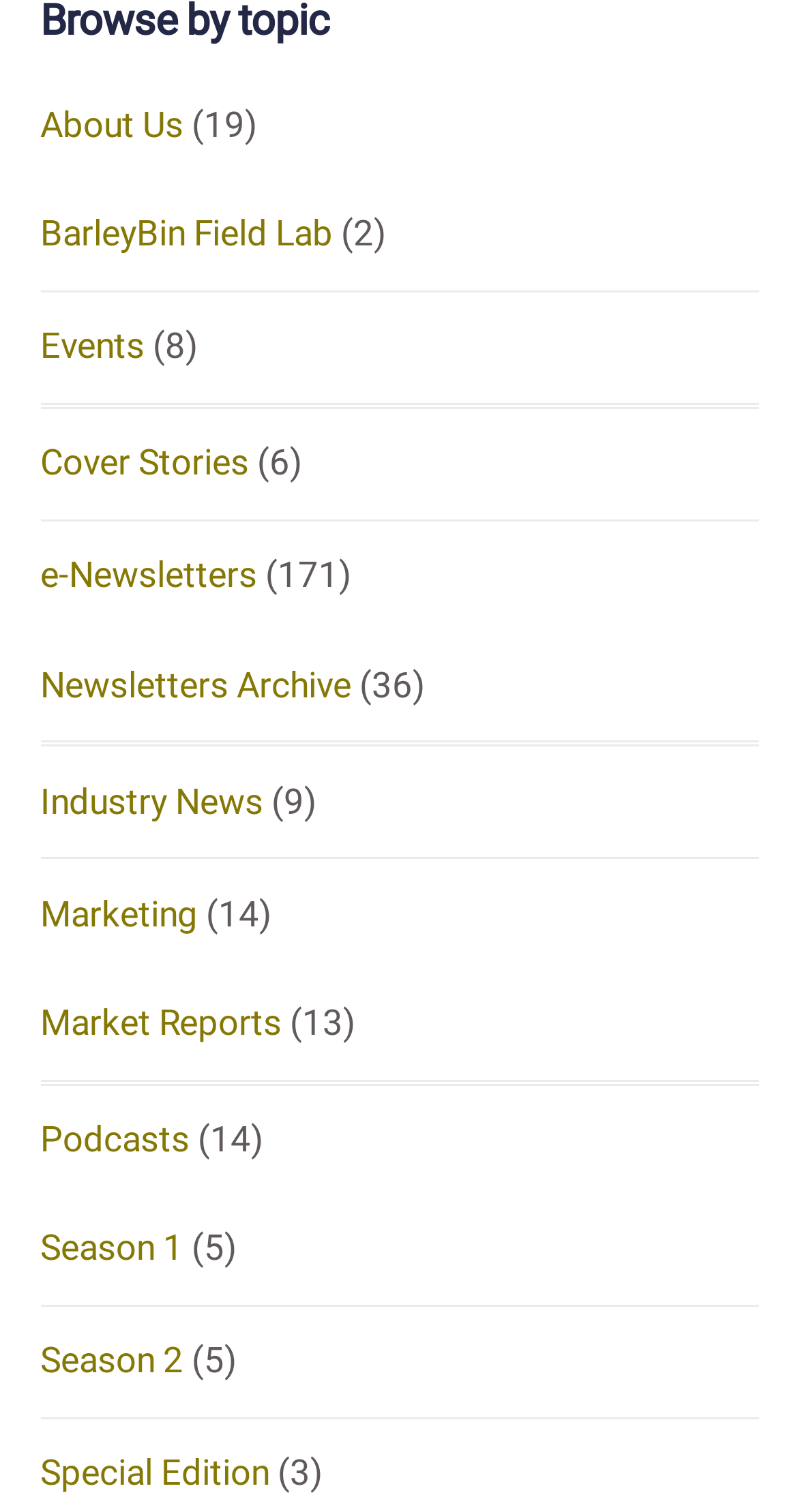Please identify the bounding box coordinates of the element that needs to be clicked to perform the following instruction: "check Events".

[0.05, 0.215, 0.181, 0.242]